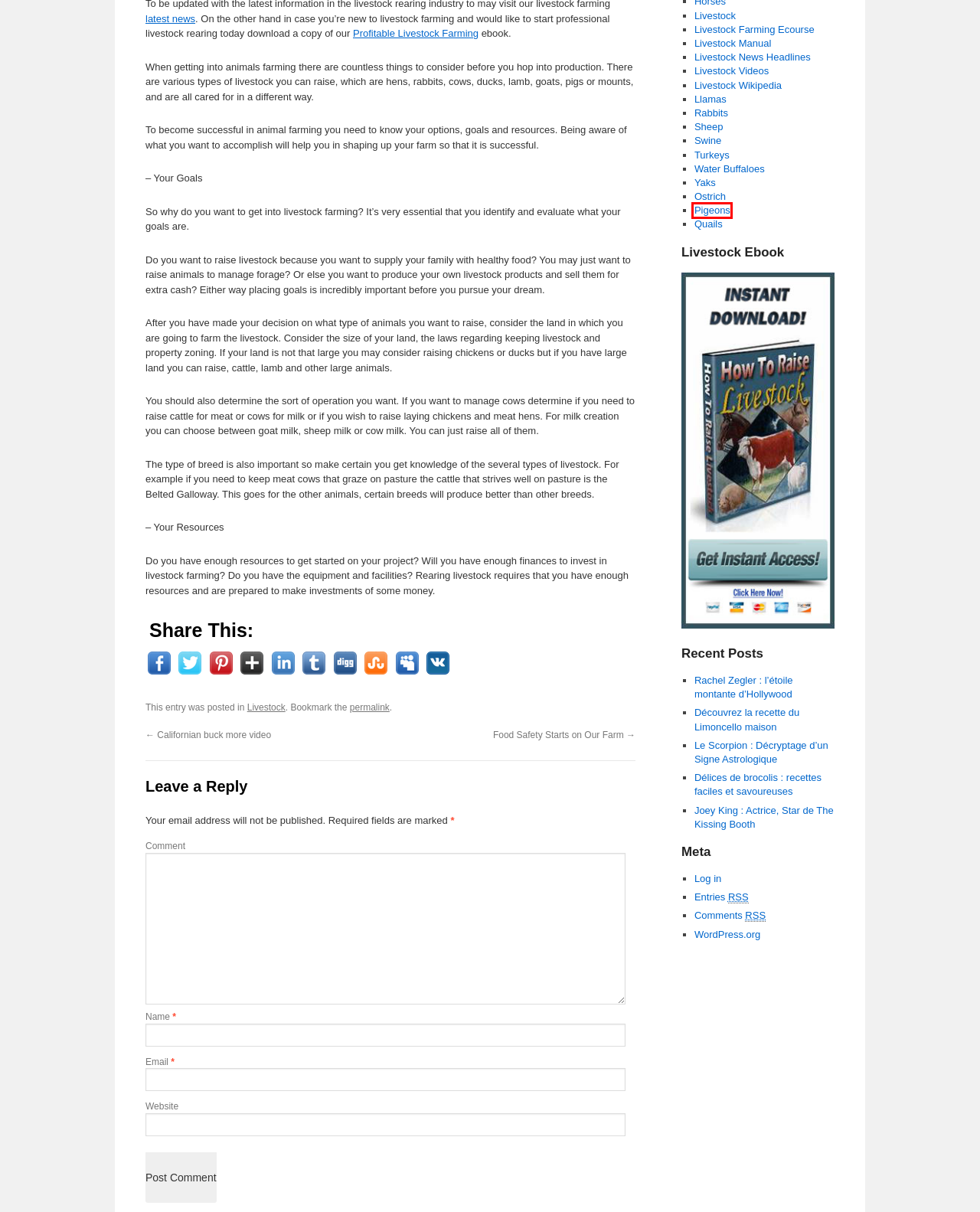A screenshot of a webpage is provided, featuring a red bounding box around a specific UI element. Identify the webpage description that most accurately reflects the new webpage after interacting with the selected element. Here are the candidates:
A. Blog Tool, Publishing Platform, and CMS – WordPress.org
B. Livestock Farming For Newbies | How To Farm Livestock | Livestock Farming At Home
C. Joey King : Actrice, Star de The Kissing Booth | Raising Profitable Livestock
D. How To Raise Pigeons | Raising Pigeons For Profit | Squab Pigeon Farming For Beginners
E. How To Raise Water Buffalo | Raising A Water Buffalo For Profit | Domestic Water Buffalo Farming
F. Rachel Zegler : l’étoile montante d’Hollywood | Raising Profitable Livestock
G. How To Raise Ostrich | Raising Ostriches For Profit | Small Scale Ostrich farming For Beginners
H. How To Raise Sheep | Raising Sheep For Profit | Starting A Sheep Farming Business

D